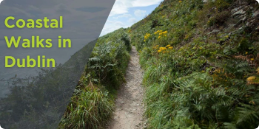What type of sky is depicted in the image?
Identify the answer in the screenshot and reply with a single word or phrase.

Cloudy